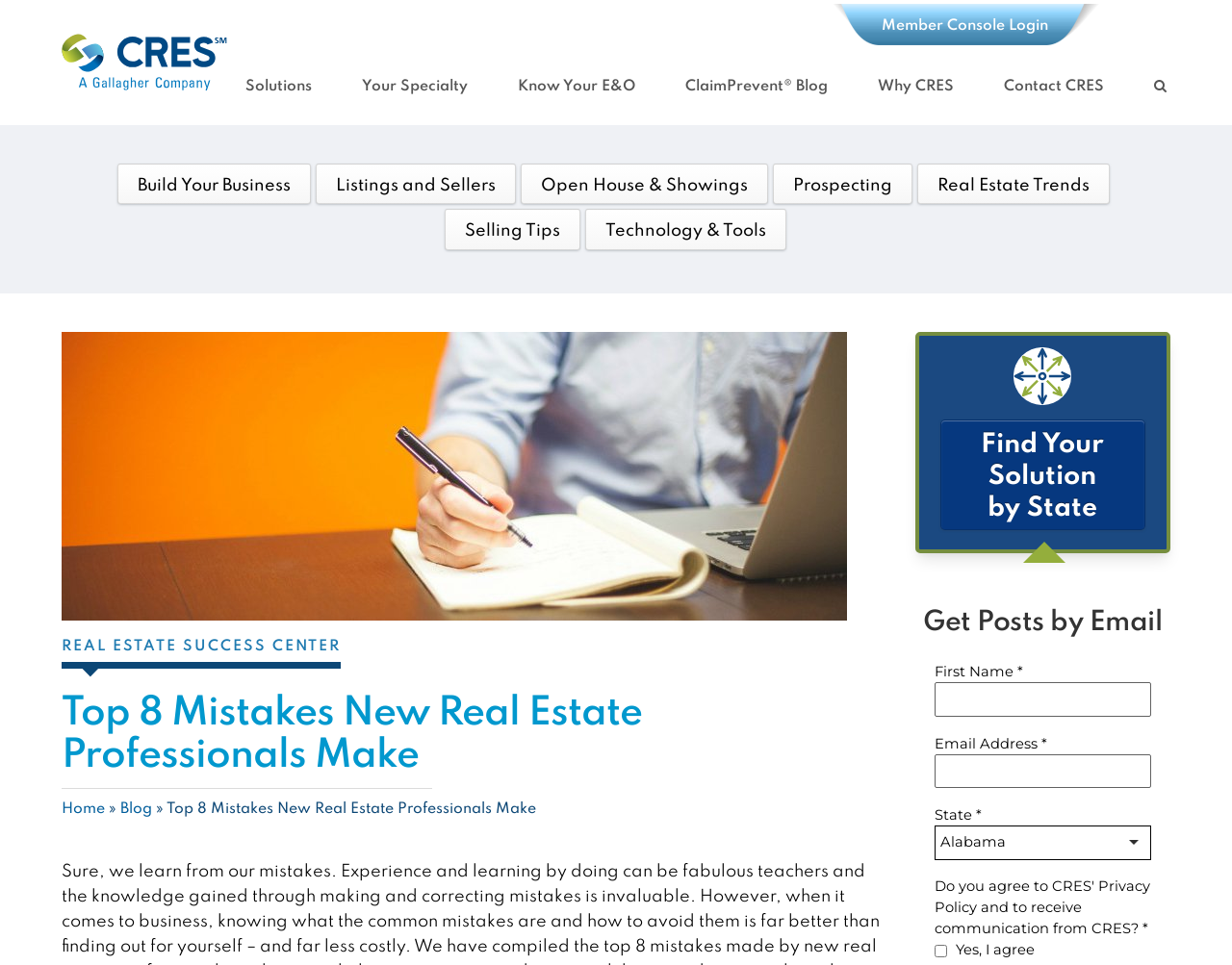What is the topic of the article on this webpage?
Based on the visual details in the image, please answer the question thoroughly.

I see a heading element with the text 'Top 8 Mistakes New Real Estate Professionals Make', which suggests that it is the topic of the article on this webpage.